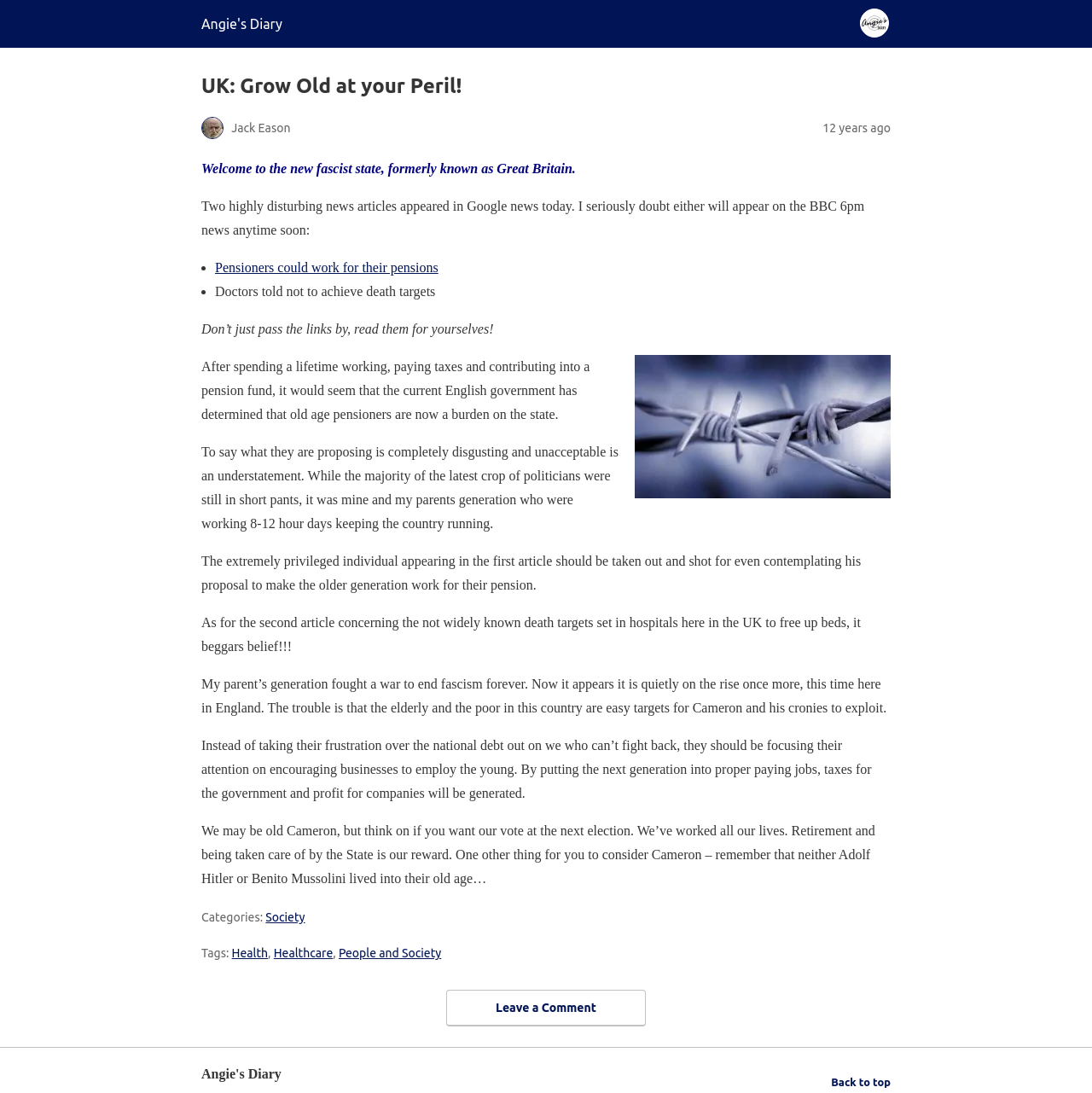Generate the title text from the webpage.

UK: Grow Old at your Peril!